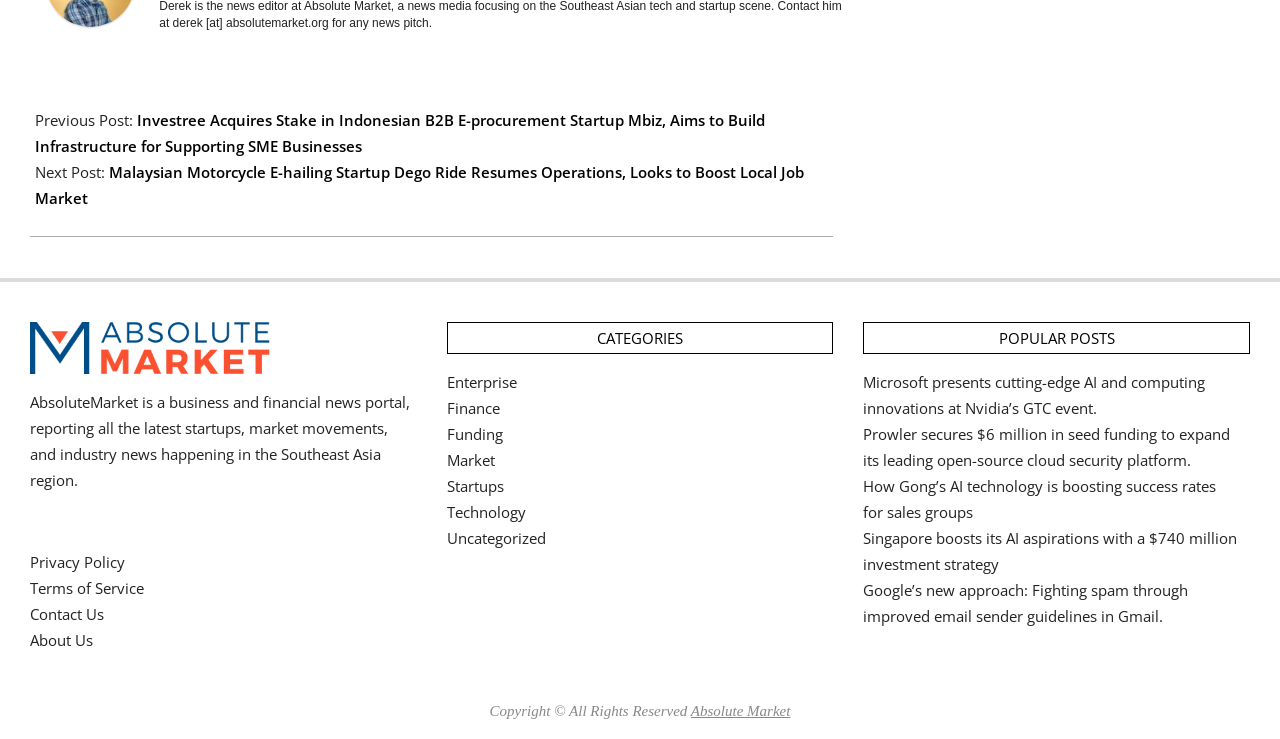What type of news portal is AbsoluteMarket?
Kindly answer the question with as much detail as you can.

Based on the static text element 'AbsoluteMarket is a business and financial news portal, reporting all the latest startups, market movements, and industry news happening in the Southeast Asia region.', we can infer that AbsoluteMarket is a business and financial news portal.